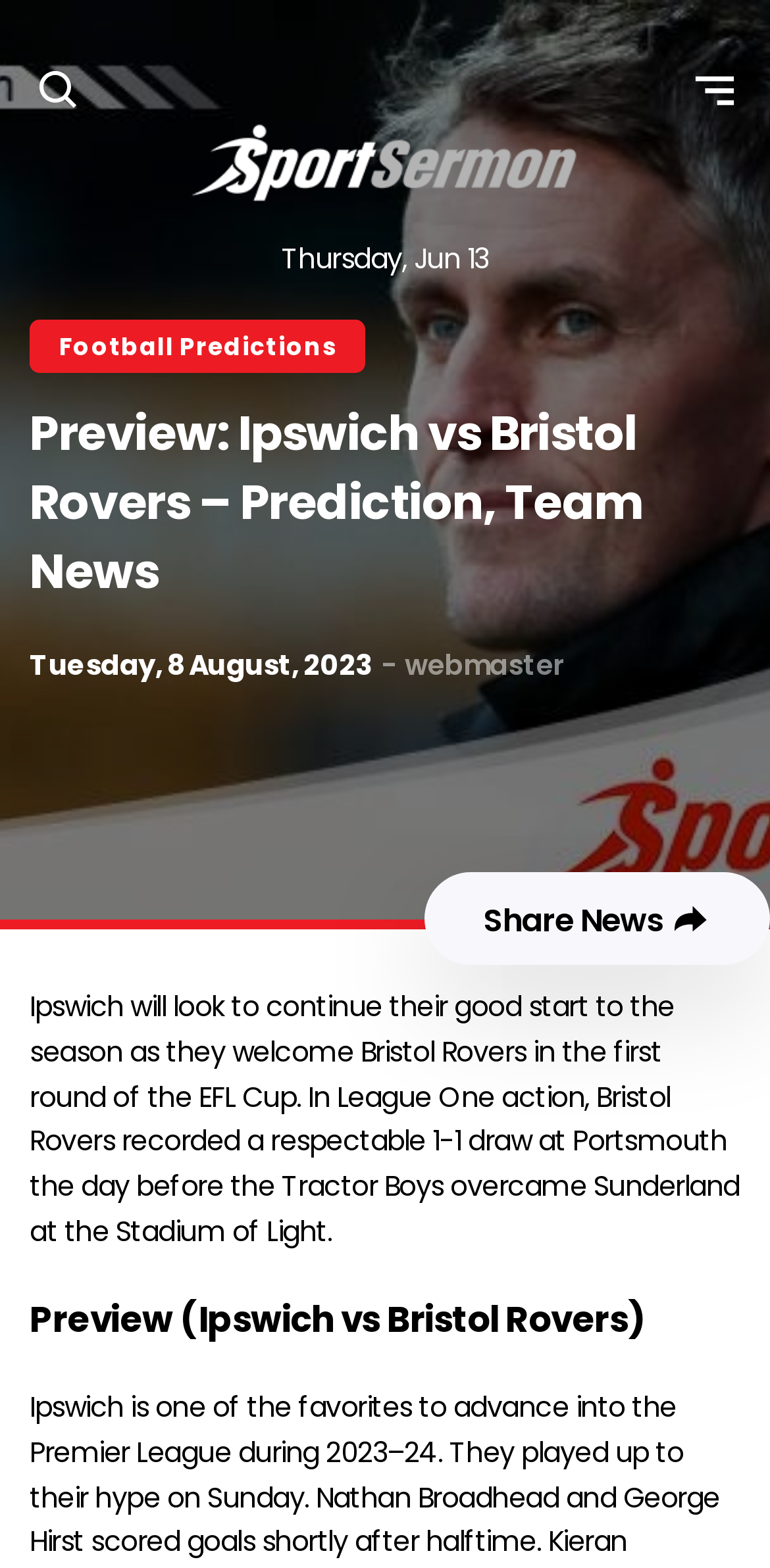What is the date of the Ipswich vs Bristol Rovers match?
Please provide a single word or phrase in response based on the screenshot.

Tuesday, 8 August, 2023